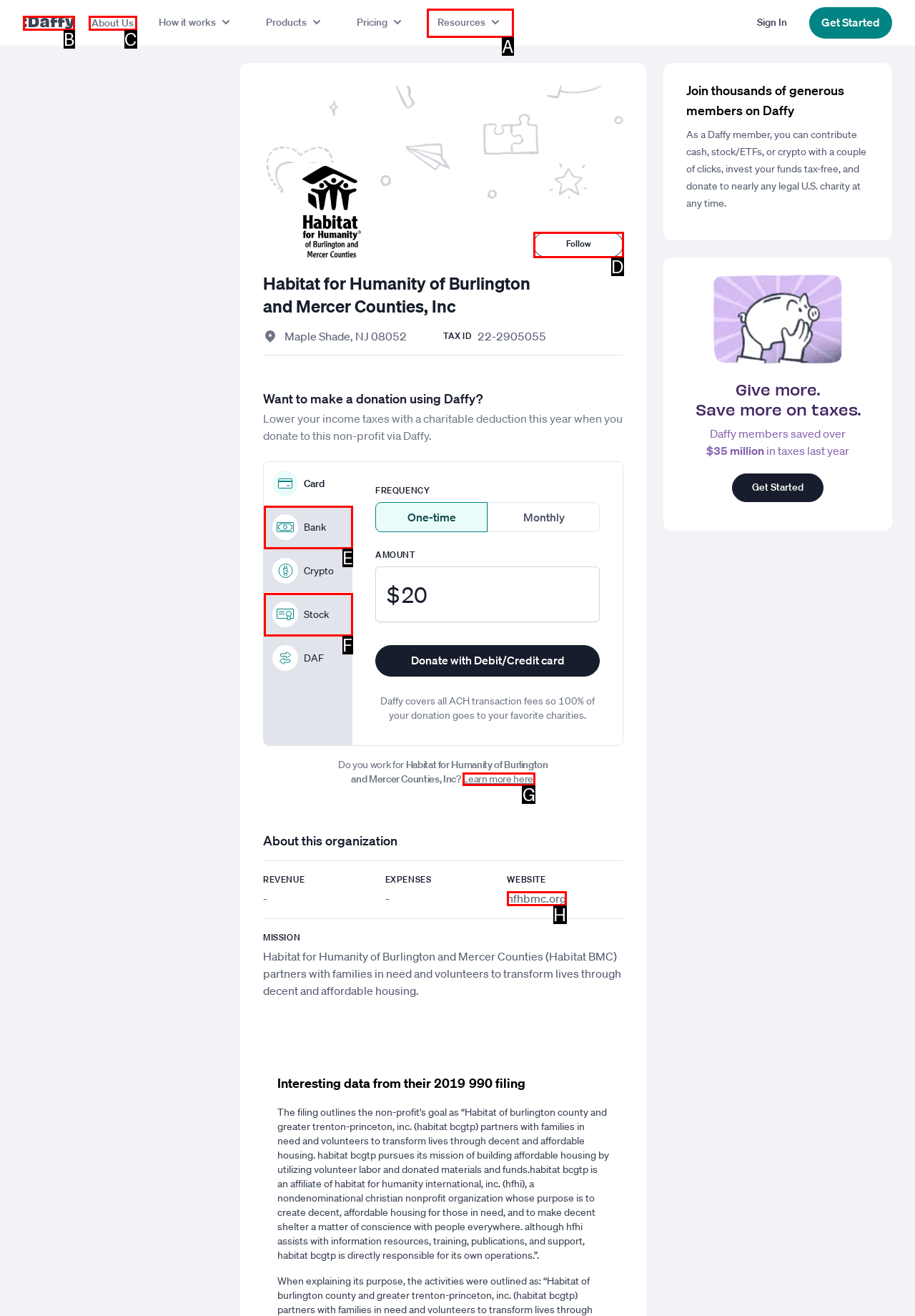Assess the description: Follow and select the option that matches. Provide the letter of the chosen option directly from the given choices.

D